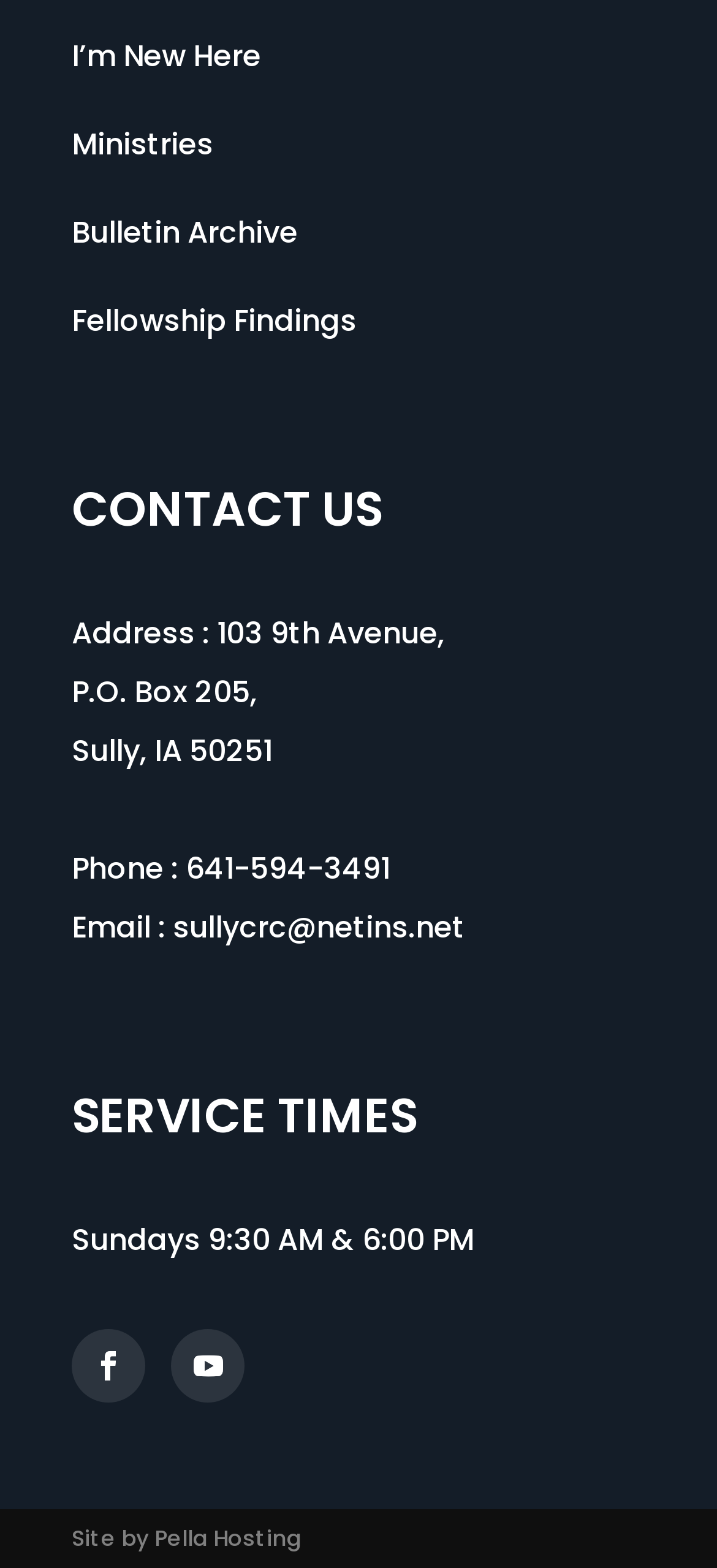What is the email address of the church?
Refer to the image and provide a concise answer in one word or phrase.

sullycrc@netins.net